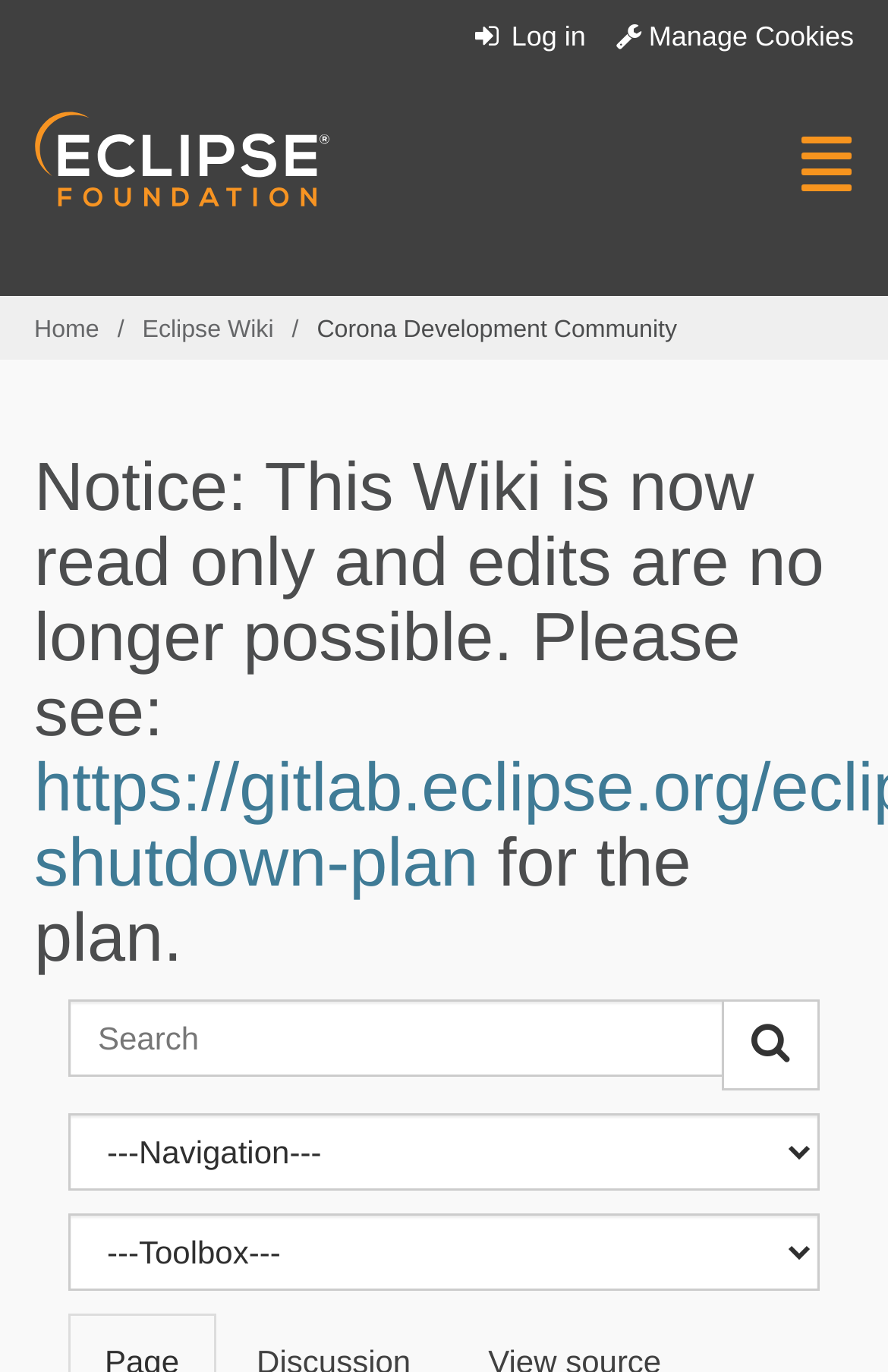Kindly determine the bounding box coordinates for the area that needs to be clicked to execute this instruction: "View the greenTreeMarketing website".

None